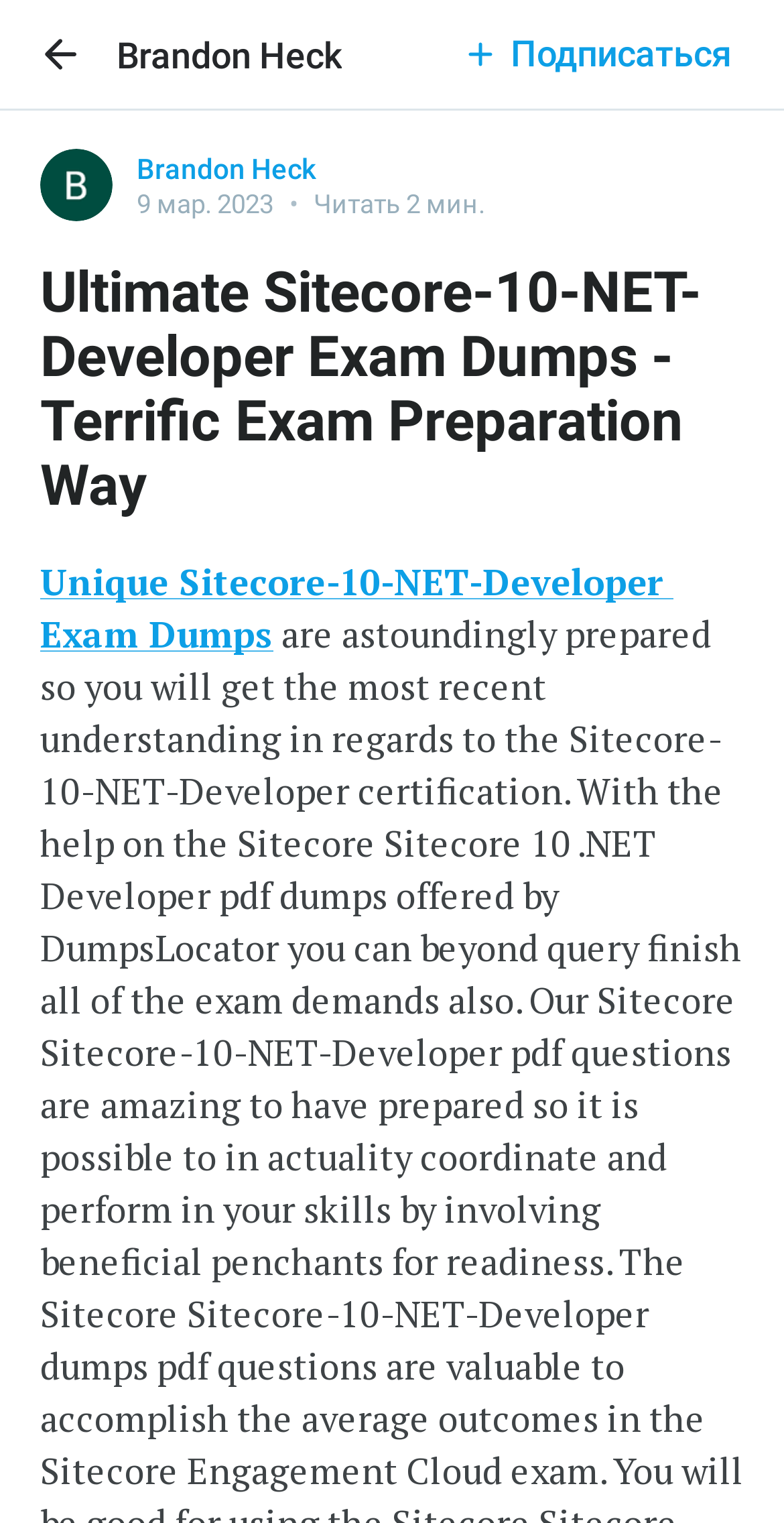Please identify the webpage's heading and generate its text content.

Ultimate Sitecore-10-NET-Developer Exam Dumps - Terrific Exam Preparation Way